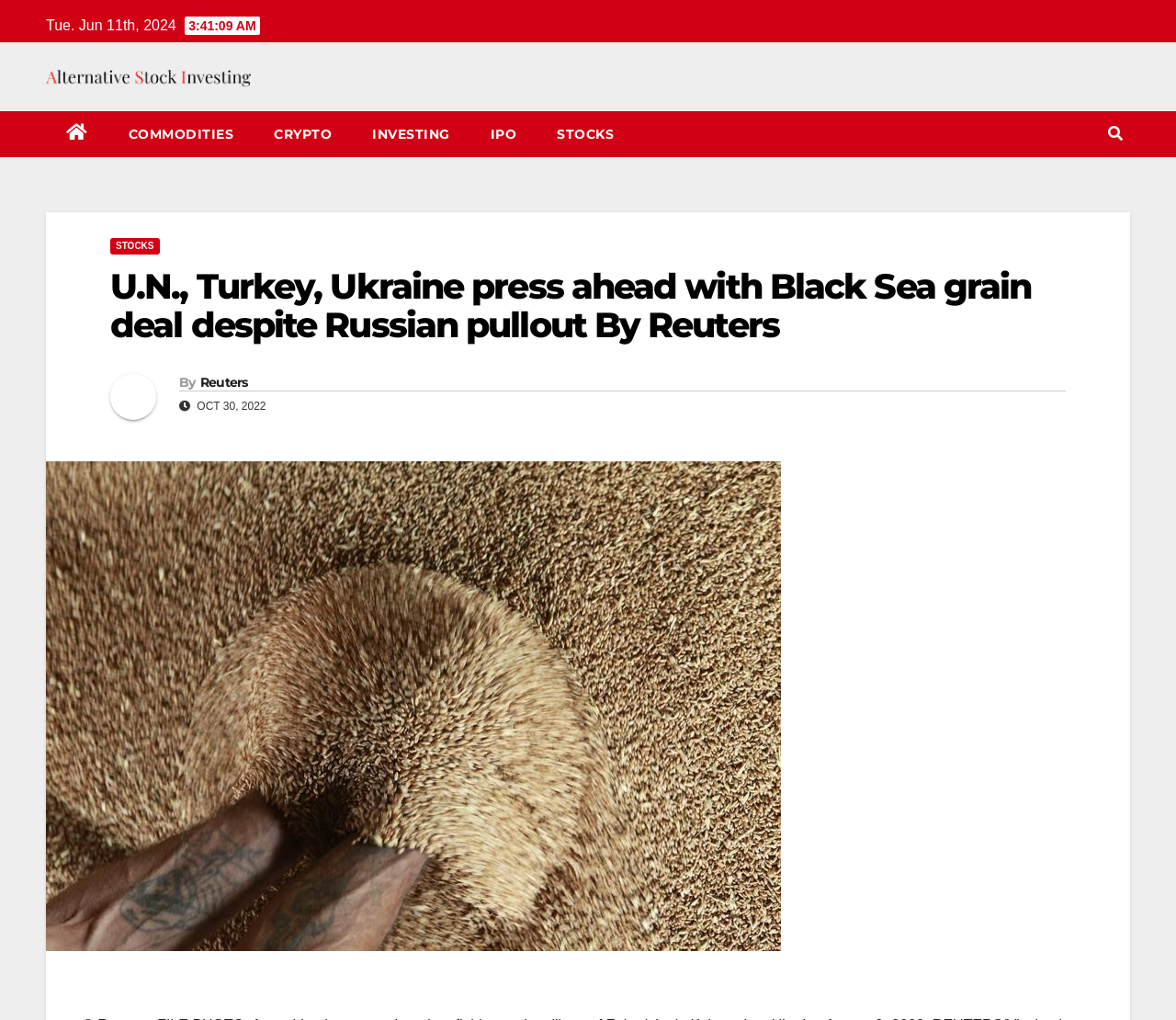What categories are listed at the top of the webpage?
Please ensure your answer is as detailed and informative as possible.

I found the categories listed at the top of the webpage by looking at the links above the news article title, which are 'COMMODITIES', 'CRYPTO', 'INVESTING', 'IPO', and 'STOCKS'.